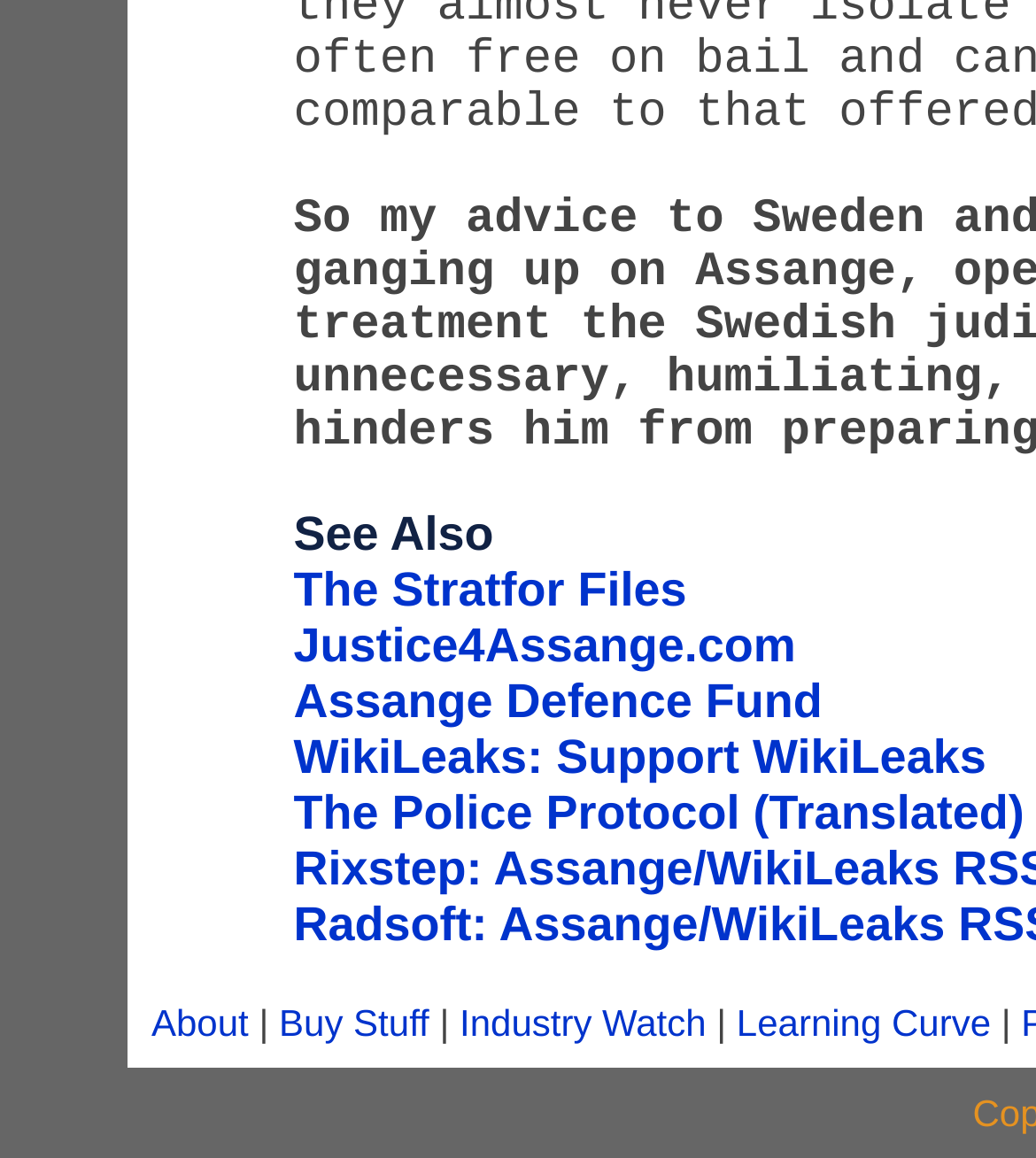How many links are there in the 'See Also' section?
Answer the question with as much detail as possible.

I counted the number of links under the 'See Also' section, which are 'The Stratfor Files', 'Justice4Assange.com', 'Assange Defence Fund', 'WikiLeaks: Support WikiLeaks', and 'The Police Protocol (Translated)'. There are 6 links in total.